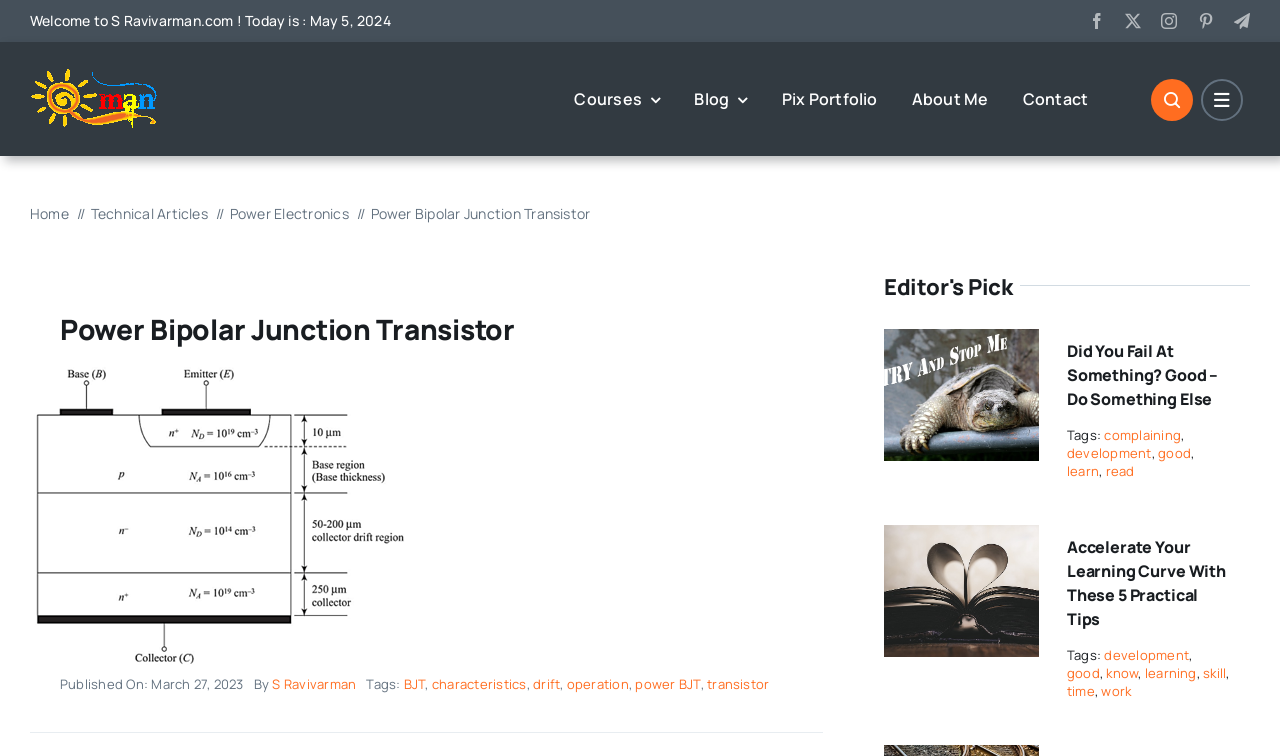Utilize the information from the image to answer the question in detail:
What is the name of the website?

The name of the website can be found at the top of the webpage, where it says 'Welcome to S Ravivarman.com! Today is : May 5, 2024'.